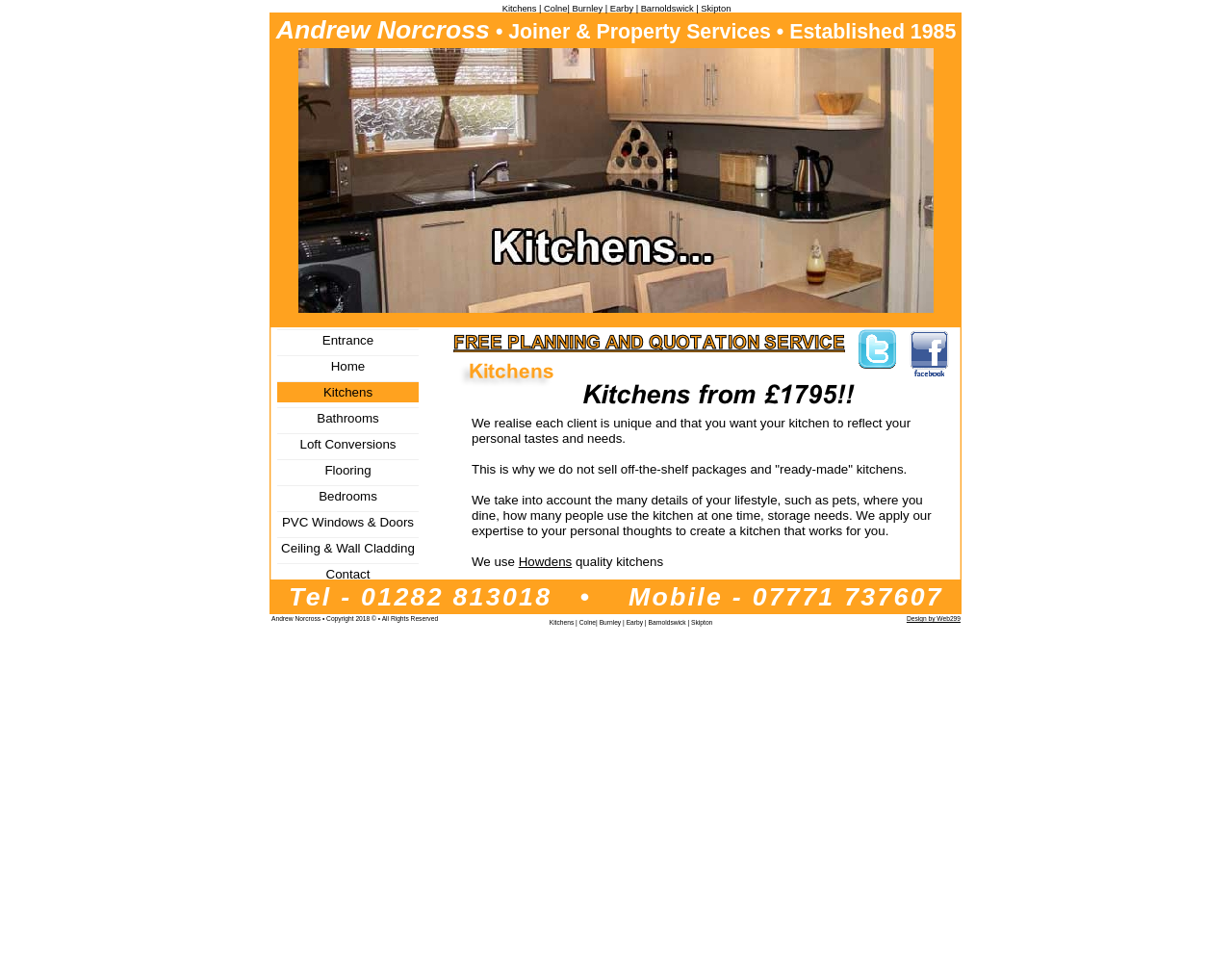What is the brand of kitchens used by Andrew Norcross?
Craft a detailed and extensive response to the question.

The brand of kitchens used by Andrew Norcross is Howdens, as mentioned in the static text 'We use quality kitchens' with a link to 'Howdens'.